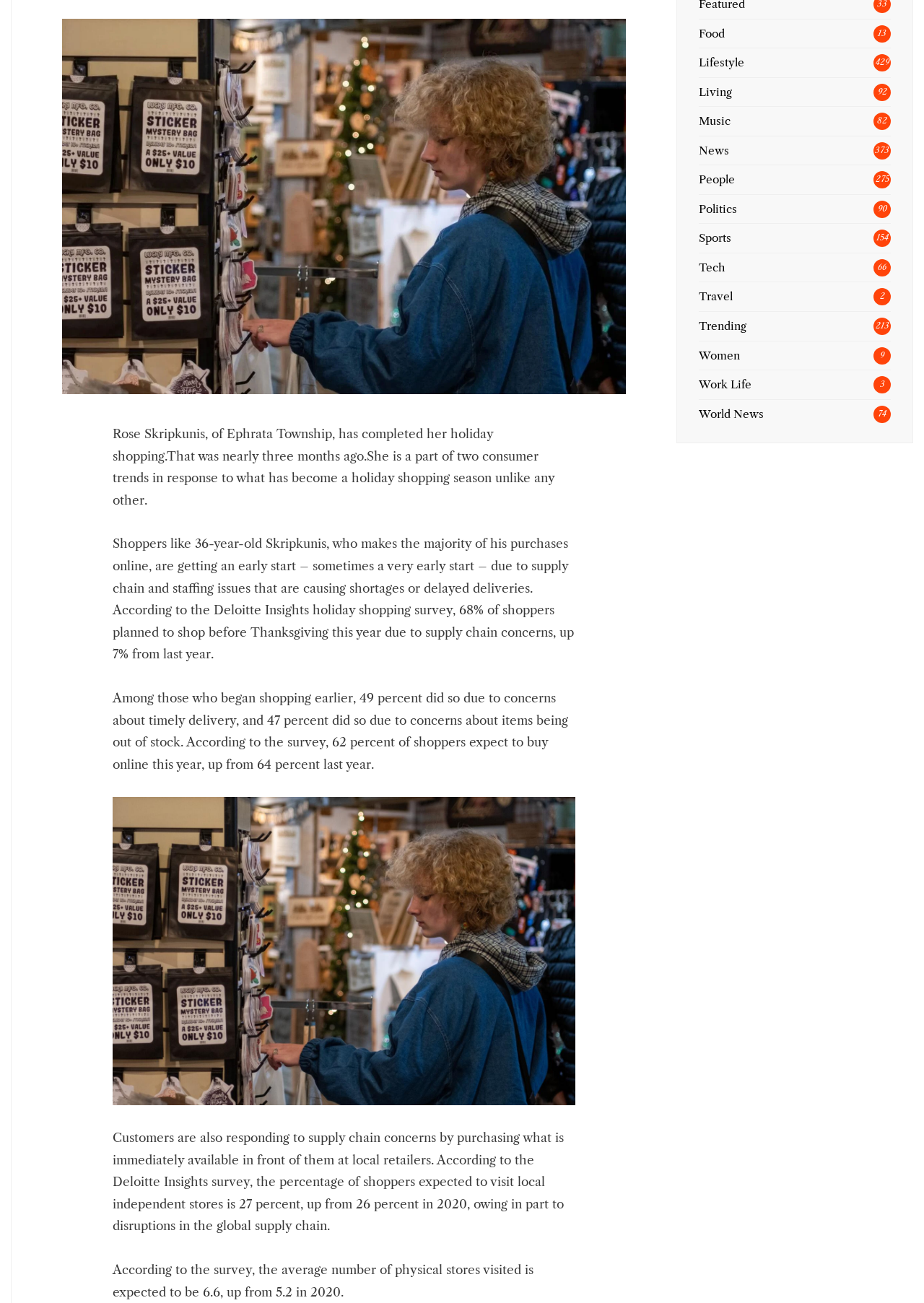Provide the bounding box coordinates for the UI element that is described by this text: "Living". The coordinates should be in the form of four float numbers between 0 and 1: [left, top, right, bottom].

[0.756, 0.065, 0.792, 0.076]